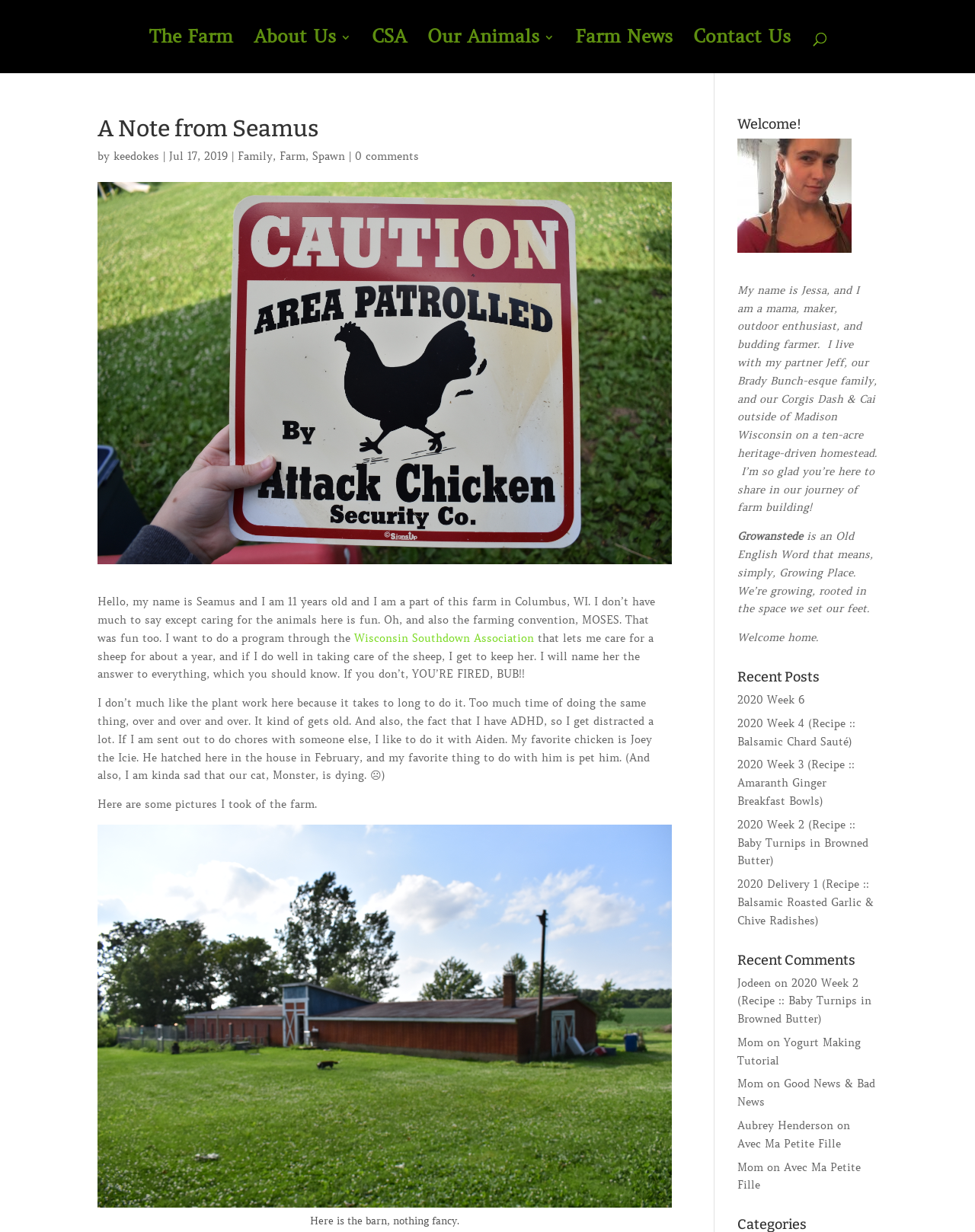What is the name of the cat that is dying?
Use the information from the image to give a detailed answer to the question.

The name of the cat that is dying can be found in the text '(And also, I am kinda sad that our cat, Monster, is dying. ☹)' with a bounding box of [0.1, 0.565, 0.67, 0.635].